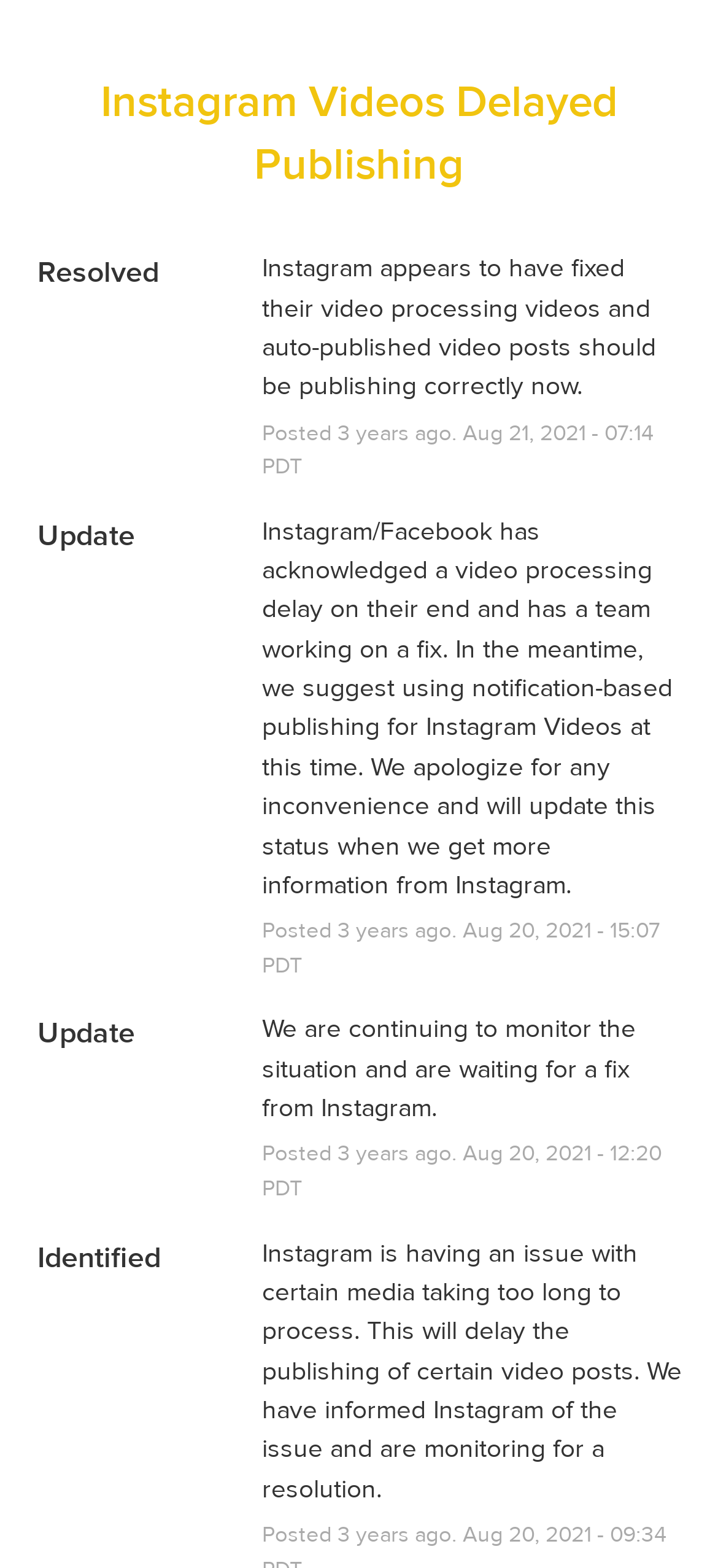What is the reason for the delay in Instagram video publishing?
Kindly give a detailed and elaborate answer to the question.

The reason for the delay in Instagram video publishing is a video processing delay on Instagram's end, as indicated by the update on August 20, 2021, at 15:07 PDT.